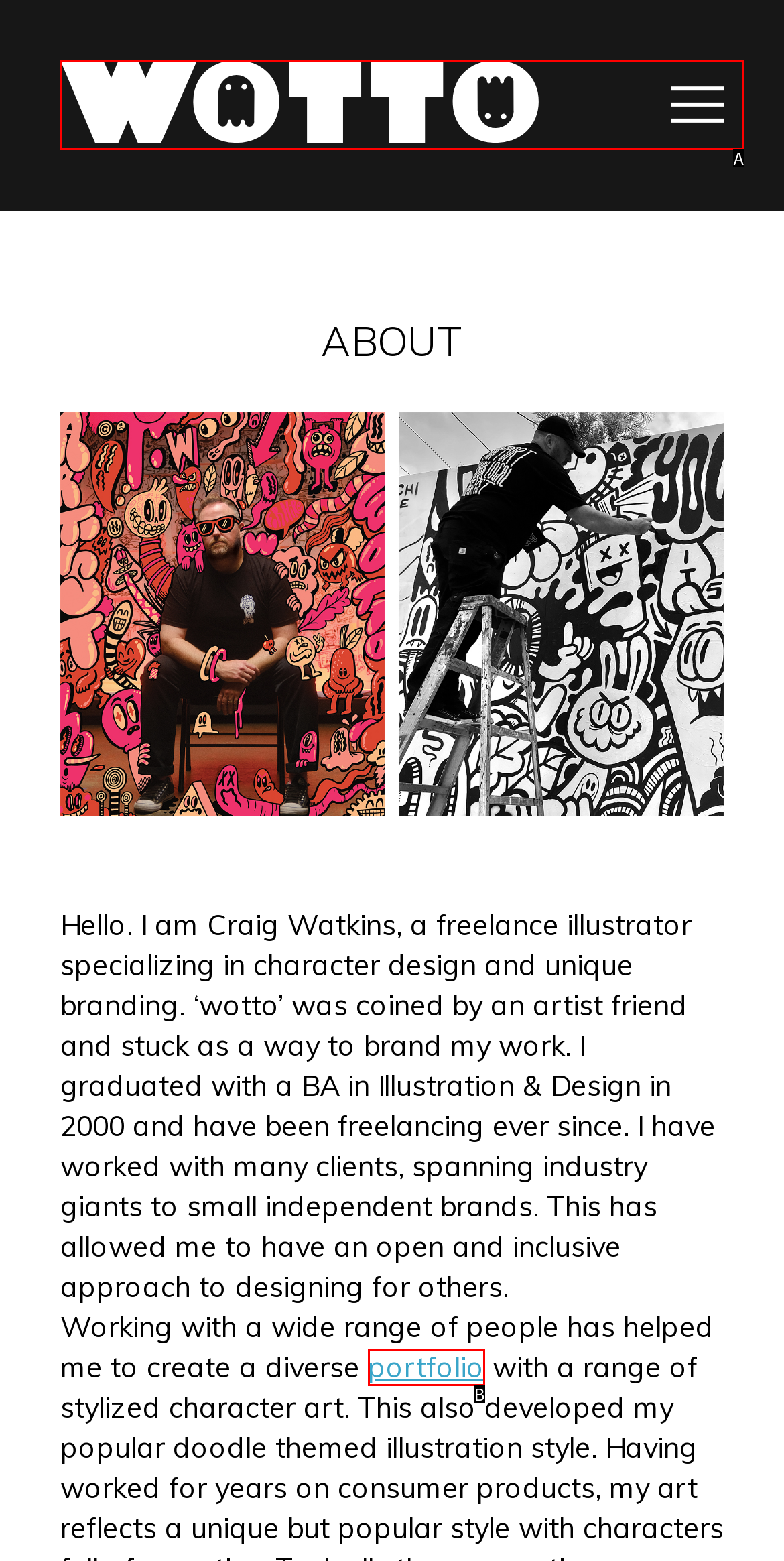Match the HTML element to the description: portfolio. Respond with the letter of the correct option directly.

B